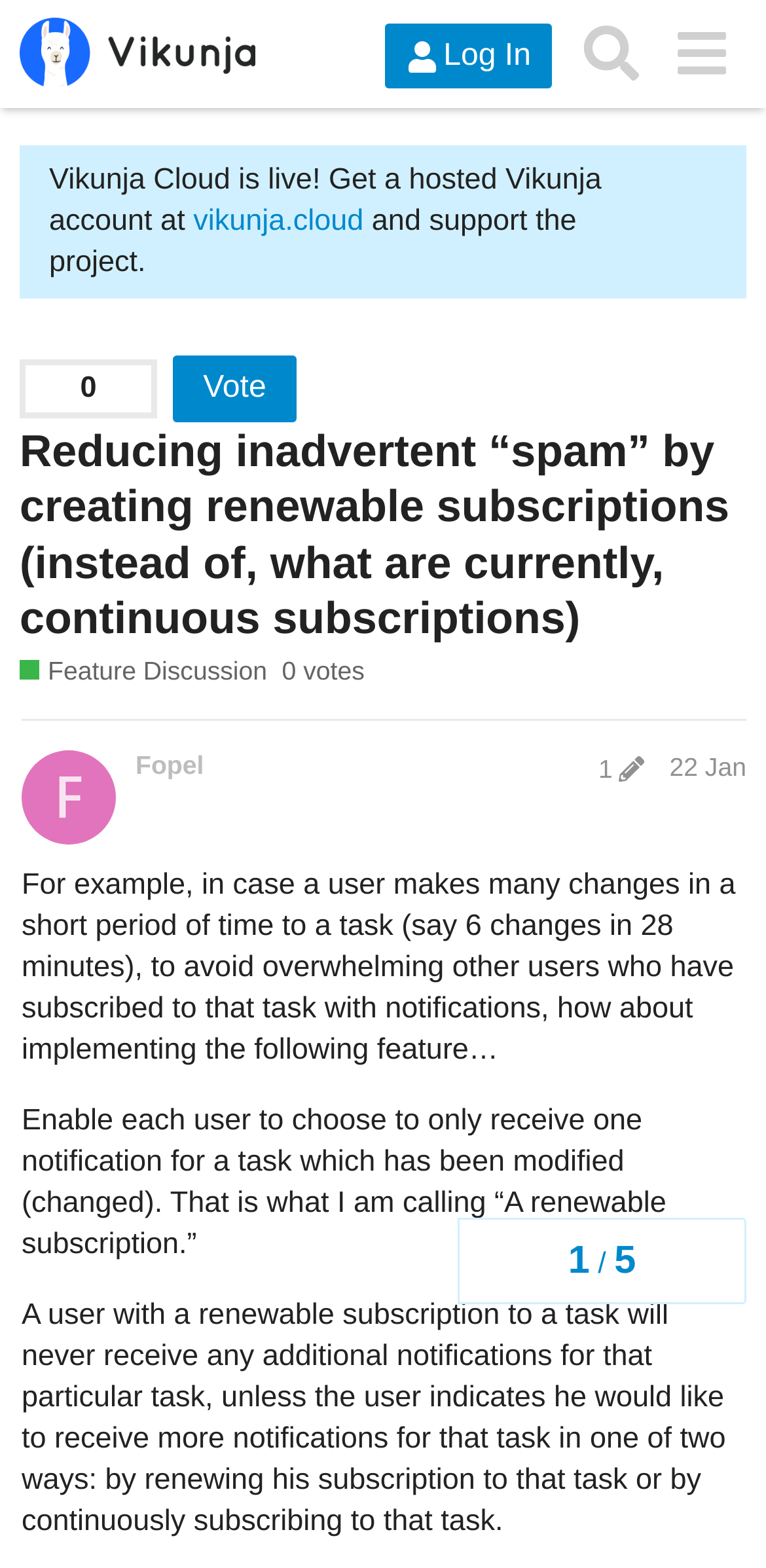Provide the bounding box coordinates of the HTML element described by the text: "0 votes".

[0.368, 0.417, 0.476, 0.44]